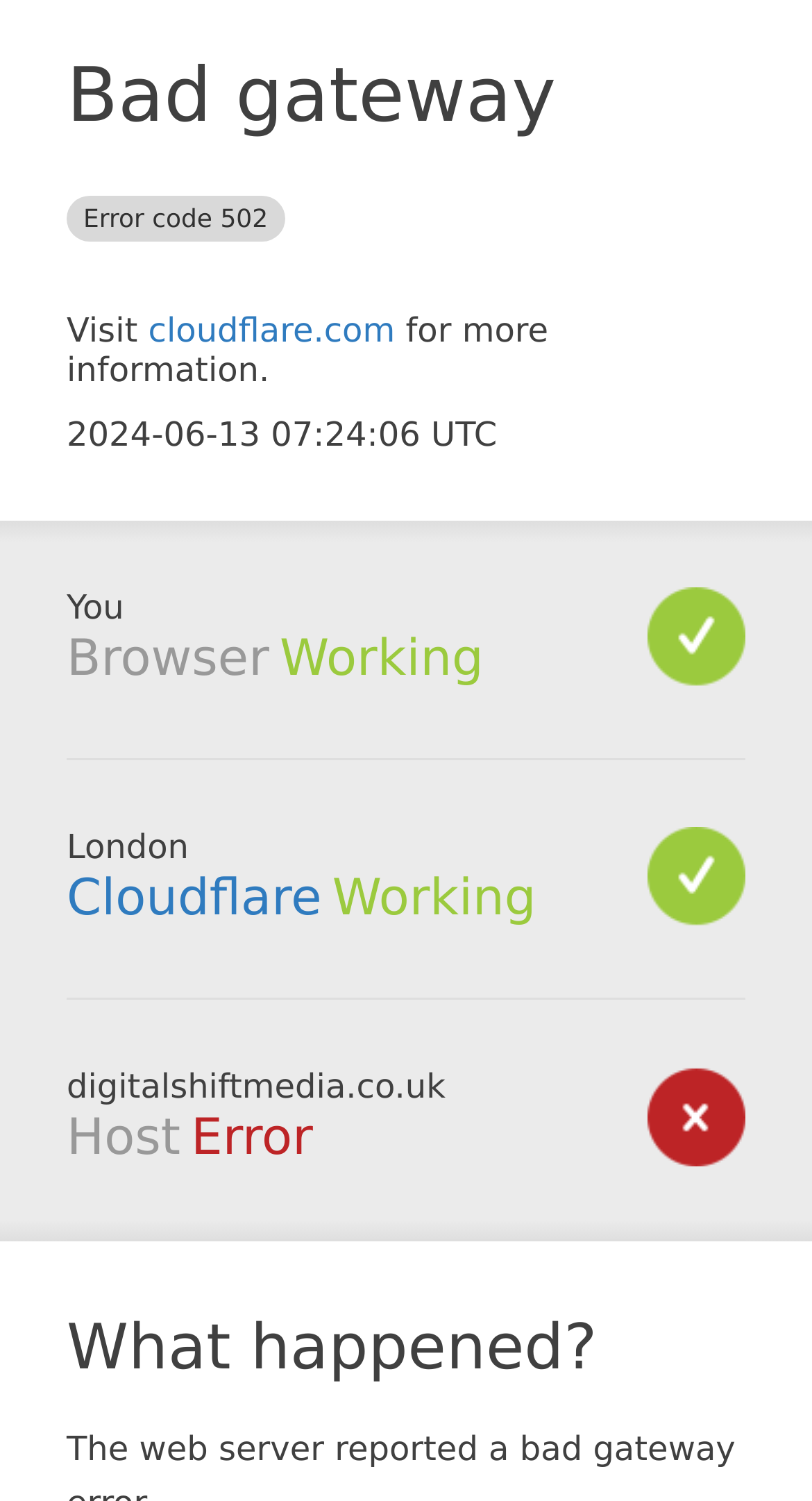What is the domain name of the website?
Look at the webpage screenshot and answer the question with a detailed explanation.

The domain name of the website is mentioned in the StaticText element 'digitalshiftmedia.co.uk' at the bottom of the webpage, below the heading 'Host'.